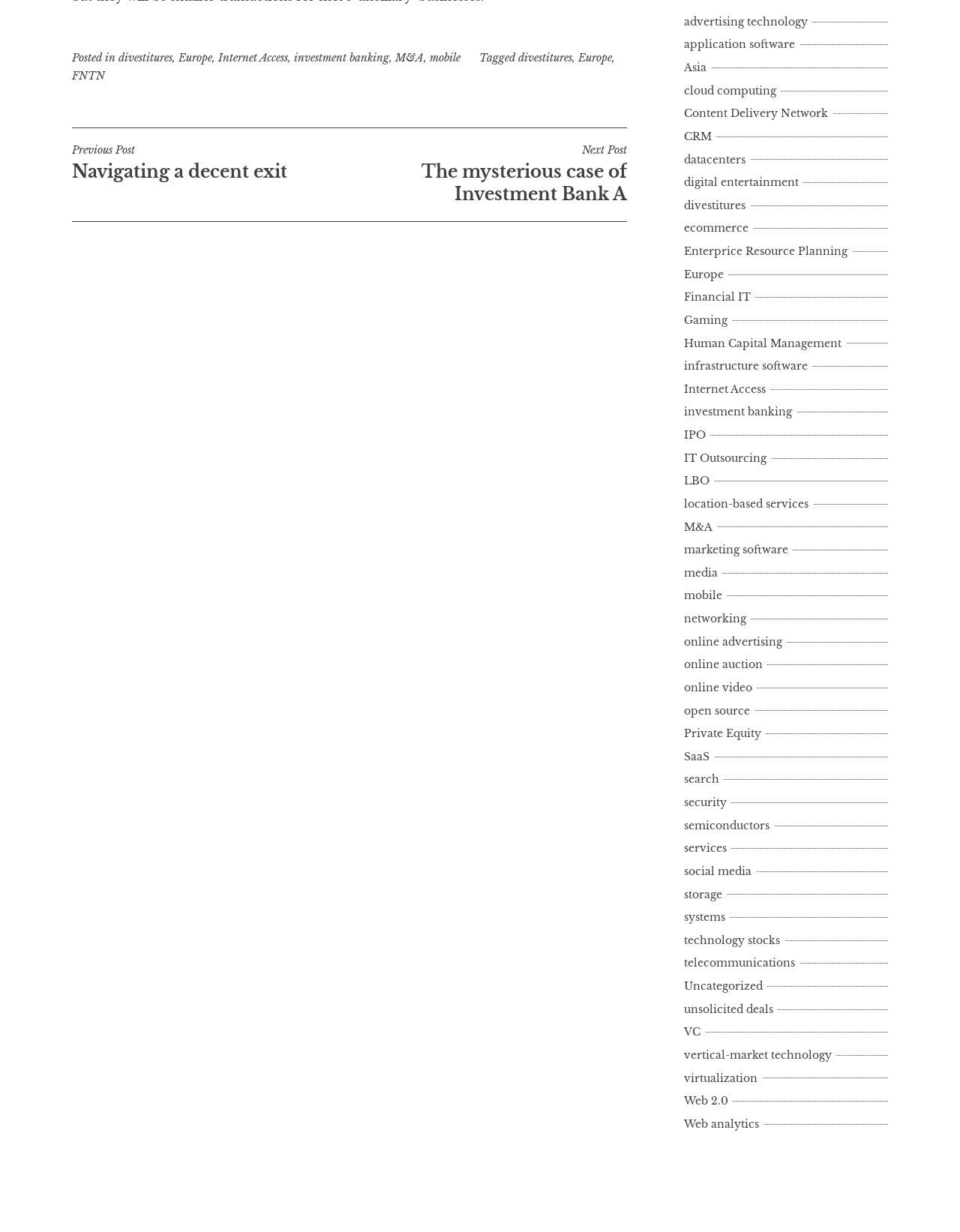What is the previous post about?
Using the visual information, reply with a single word or short phrase.

Navigating a decent exit